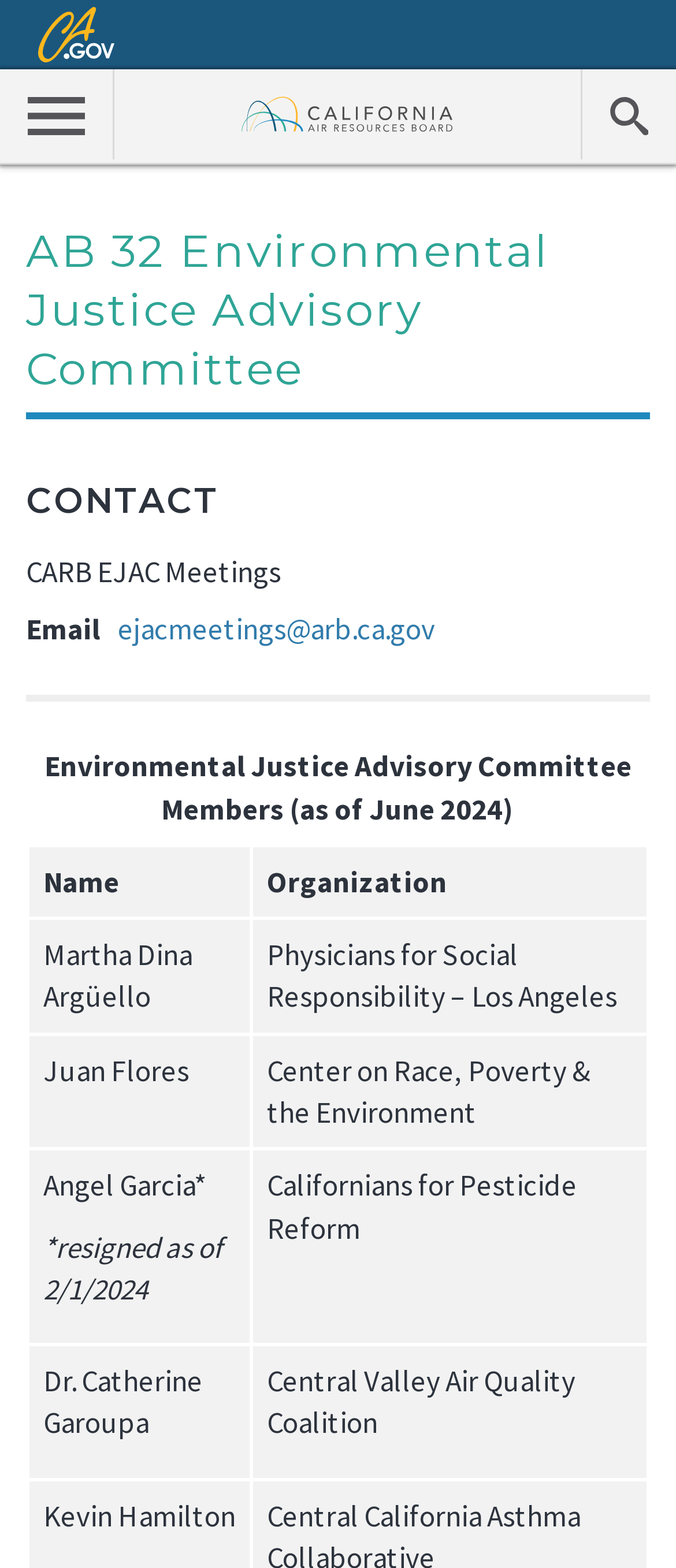How many members are listed on the webpage?
Provide a one-word or short-phrase answer based on the image.

5